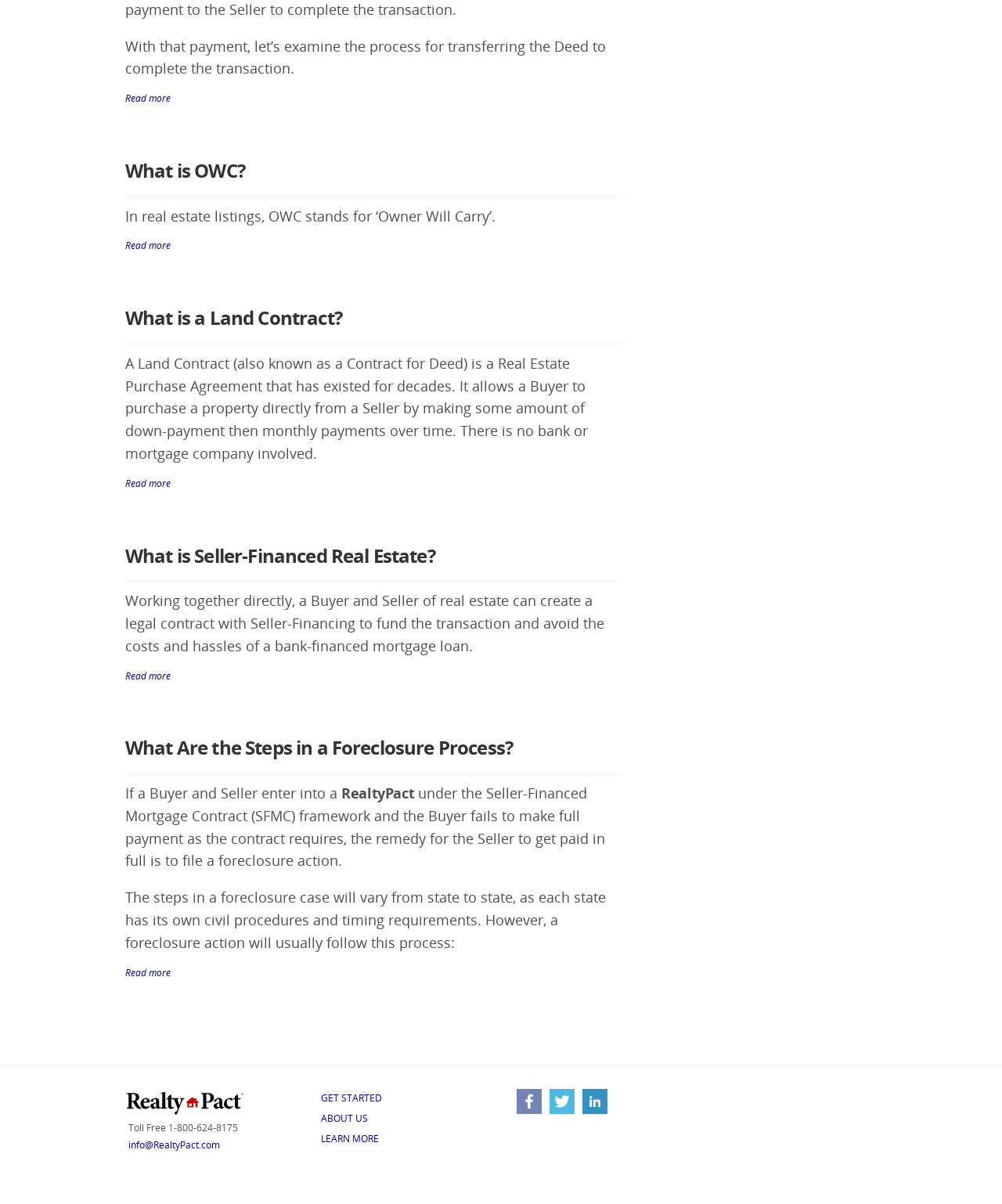Please locate the clickable area by providing the bounding box coordinates to follow this instruction: "Get started with RealtyPact".

[0.32, 0.907, 0.381, 0.918]